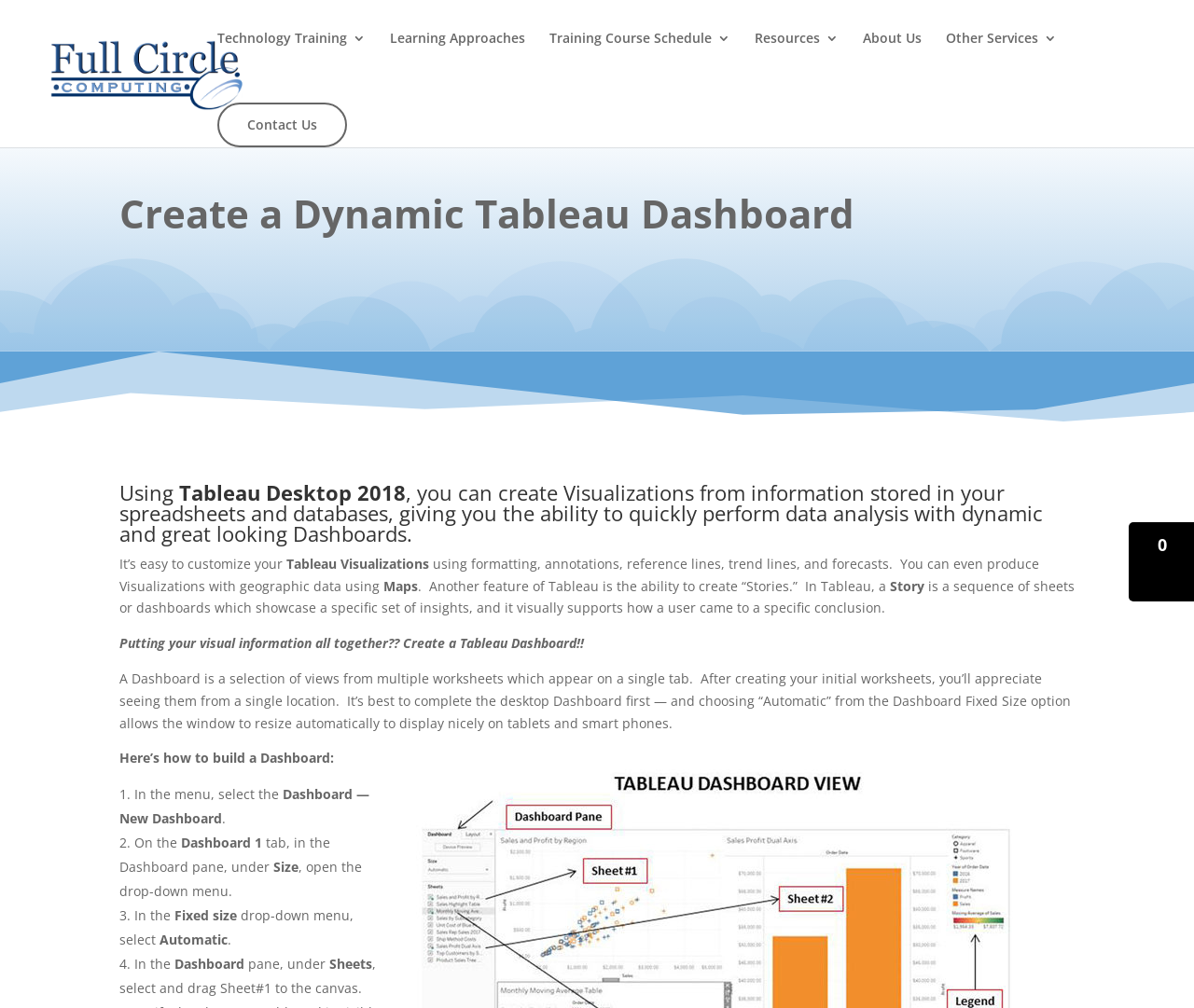Predict the bounding box of the UI element based on this description: "Contact Us".

[0.184, 0.104, 0.289, 0.144]